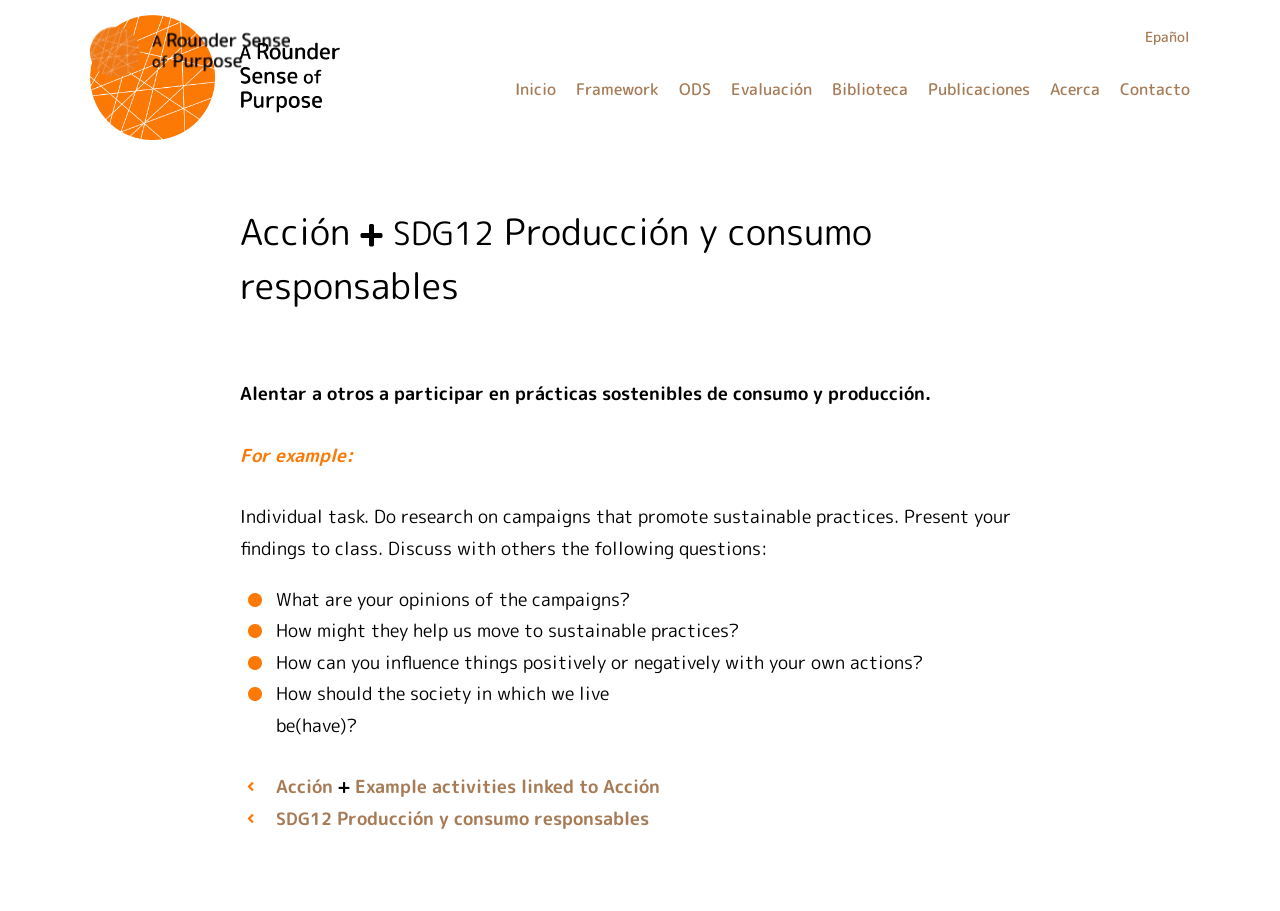Answer the question in one word or a short phrase:
What language options are available?

Multiple languages